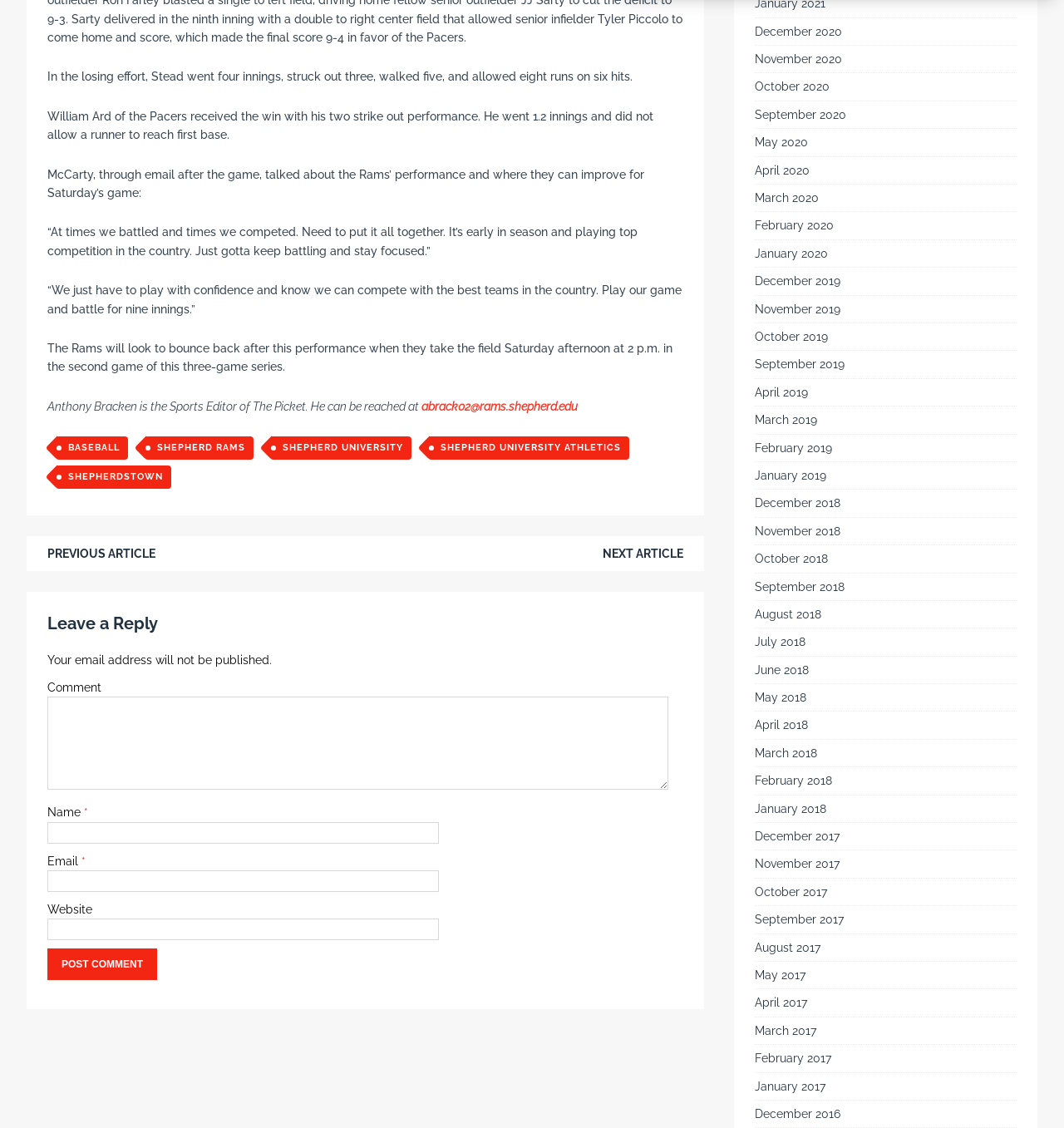What is the time of the Rams' next game?
Please provide a single word or phrase in response based on the screenshot.

2 p.m.